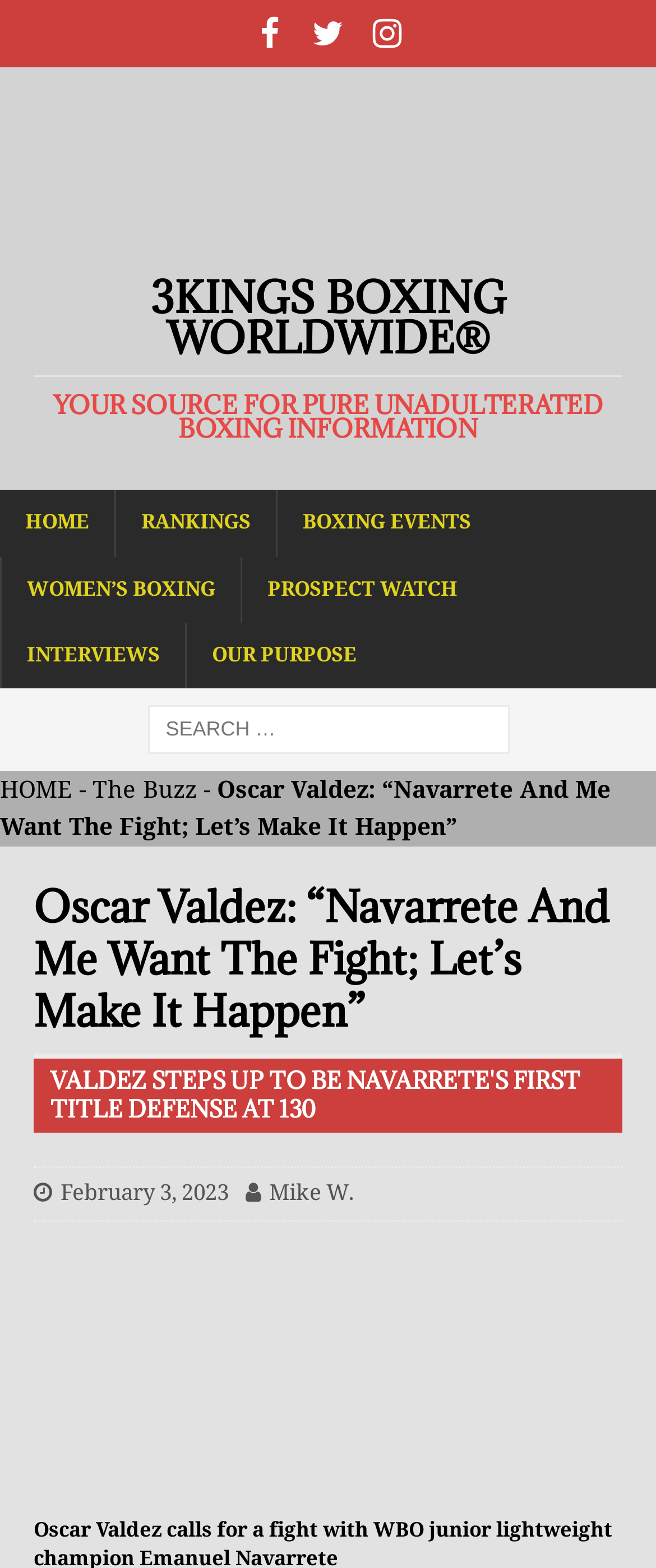By analyzing the image, answer the following question with a detailed response: What is the purpose of the search bar?

The search bar is located in the middle of the webpage and is labeled 'Search for:'. Its purpose is to allow users to search for specific boxing-related information within the website.